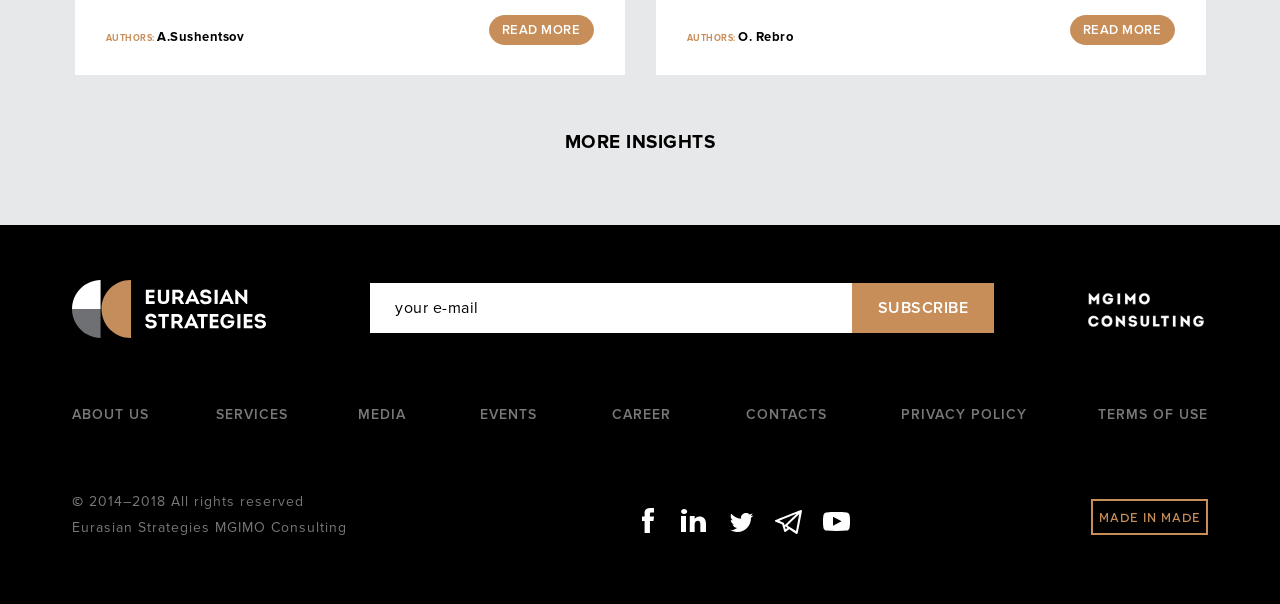Pinpoint the bounding box coordinates of the area that should be clicked to complete the following instruction: "Click on the 'A.Sushentsov' link". The coordinates must be given as four float numbers between 0 and 1, i.e., [left, top, right, bottom].

[0.123, 0.049, 0.191, 0.075]